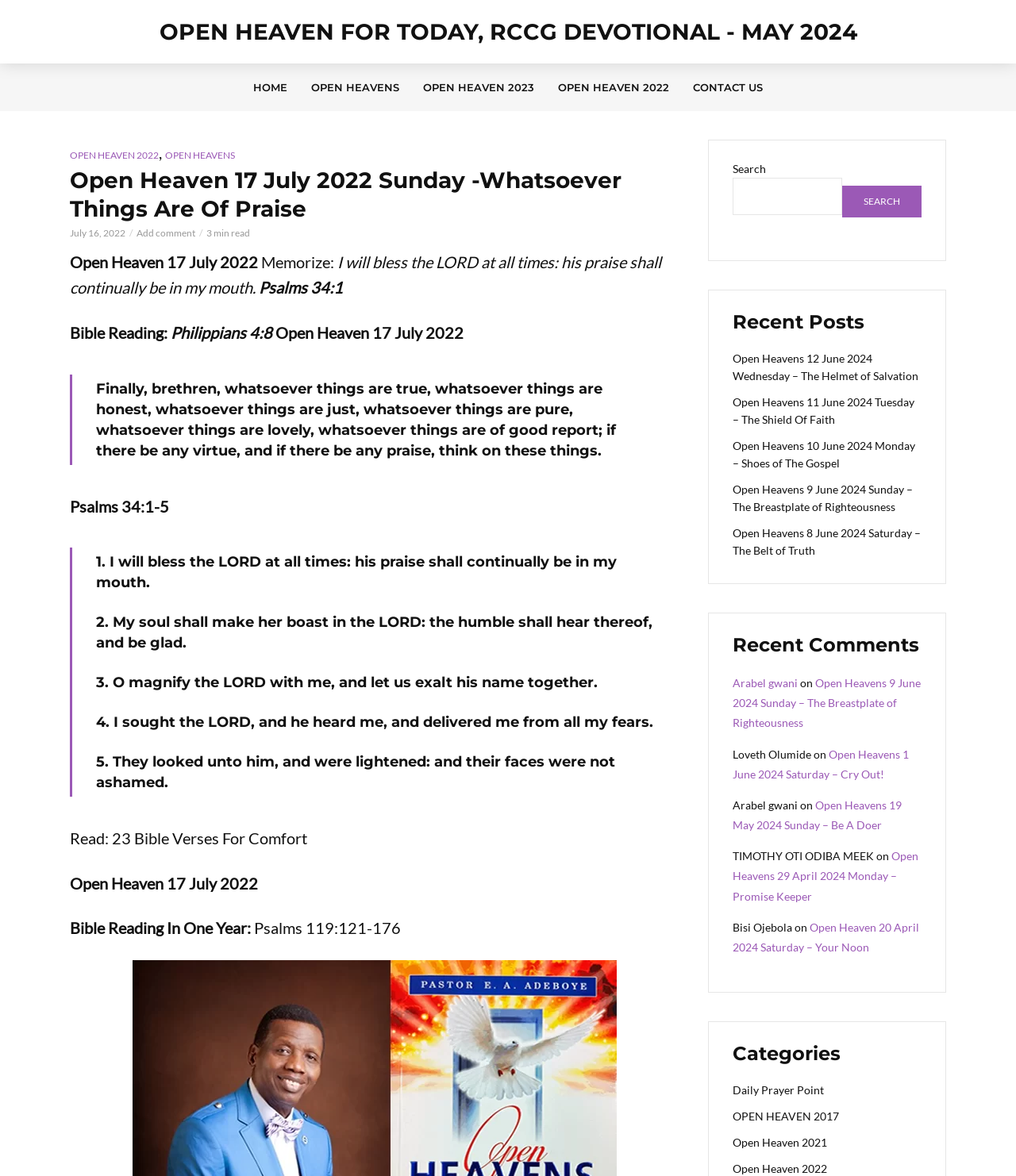How many links are there in the 'Recent Posts' section?
Please look at the screenshot and answer using one word or phrase.

5